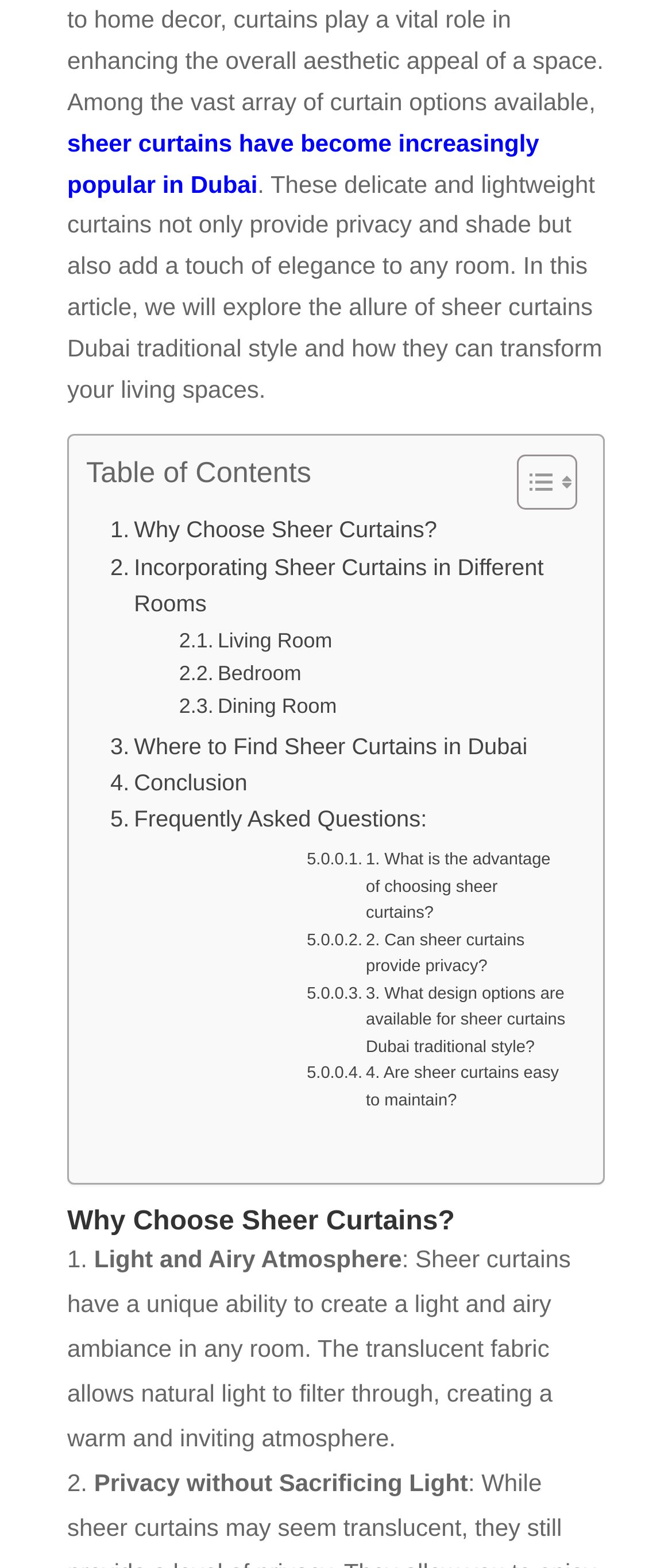Please analyze the image and provide a thorough answer to the question:
What is the purpose of the 'Toggle Table of Content' button?

The 'Toggle Table of Content' button is likely used to show or hide the table of contents, allowing the user to easily navigate through the article and access specific sections.